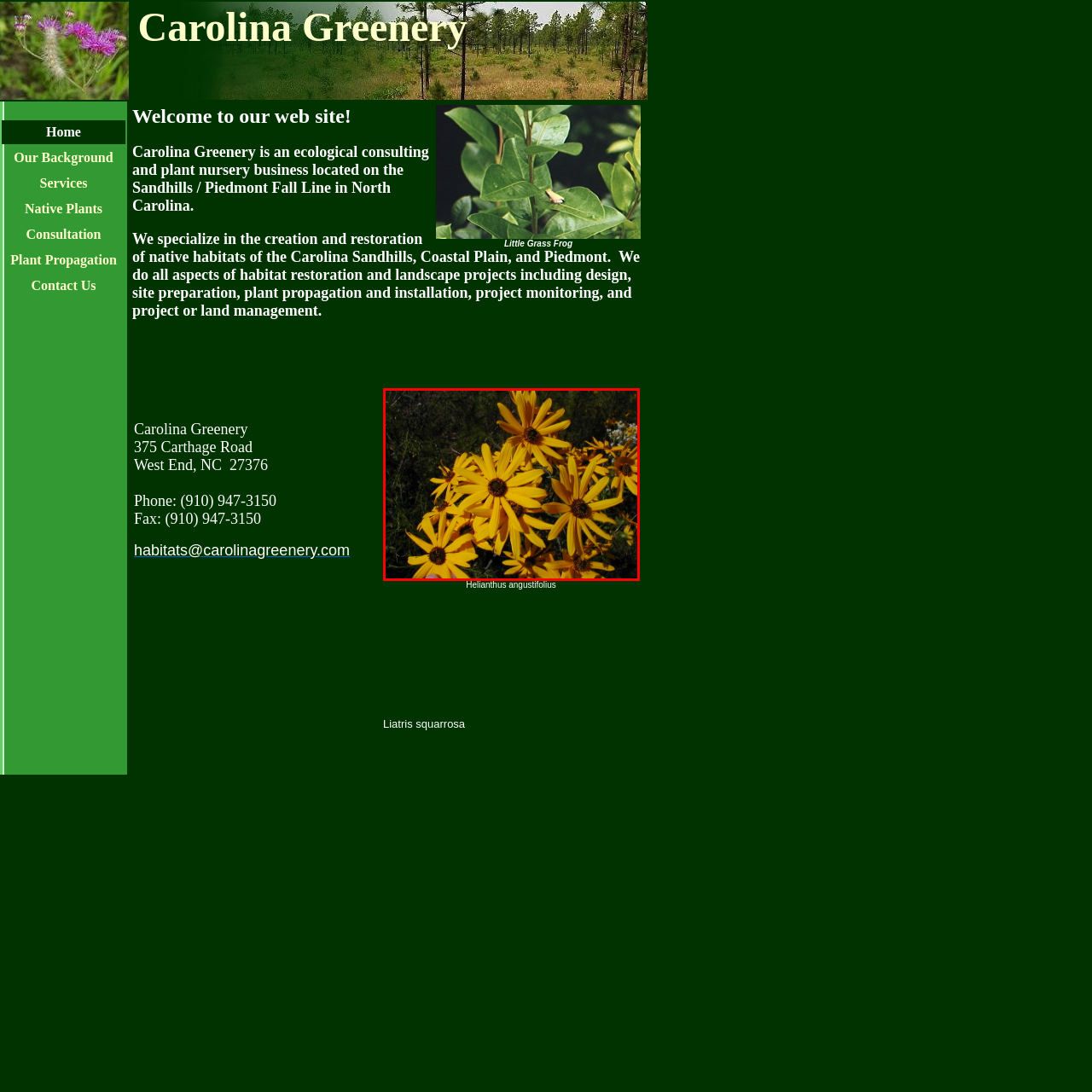Where does the Helianthus angustifolius thrive?  
Focus on the image bordered by the red line and provide a detailed answer that is thoroughly based on the image's contents.

According to the caption, this particular species of flower thrives in various habitats, including the sandy soils of the Carolina Sandhills and Coastal Plain.